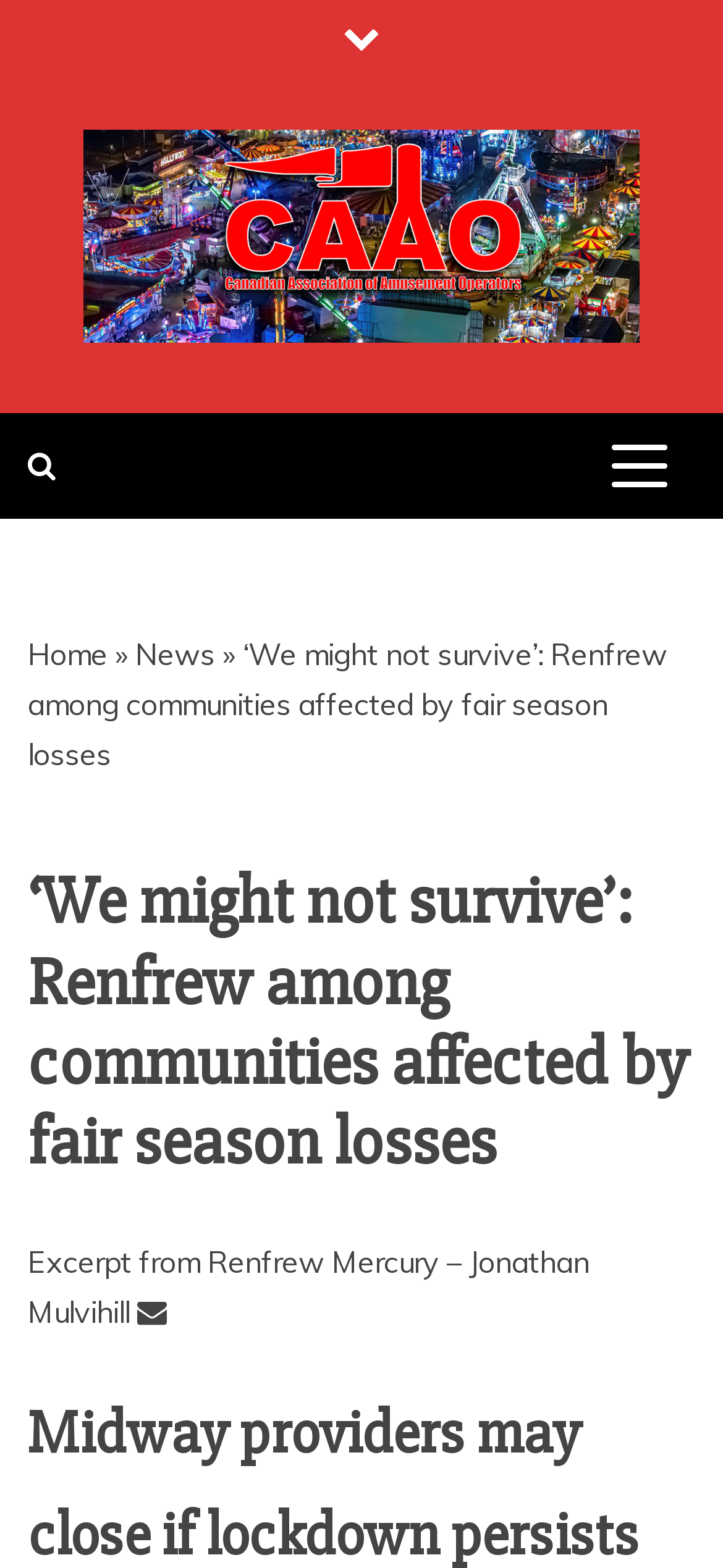How many menu items are there?
Provide a thorough and detailed answer to the question.

I counted the number of link elements inside the button element with the expanded attribute set to False, which represents the primary menu. There are three link elements: 'Home', '»', and 'News'.